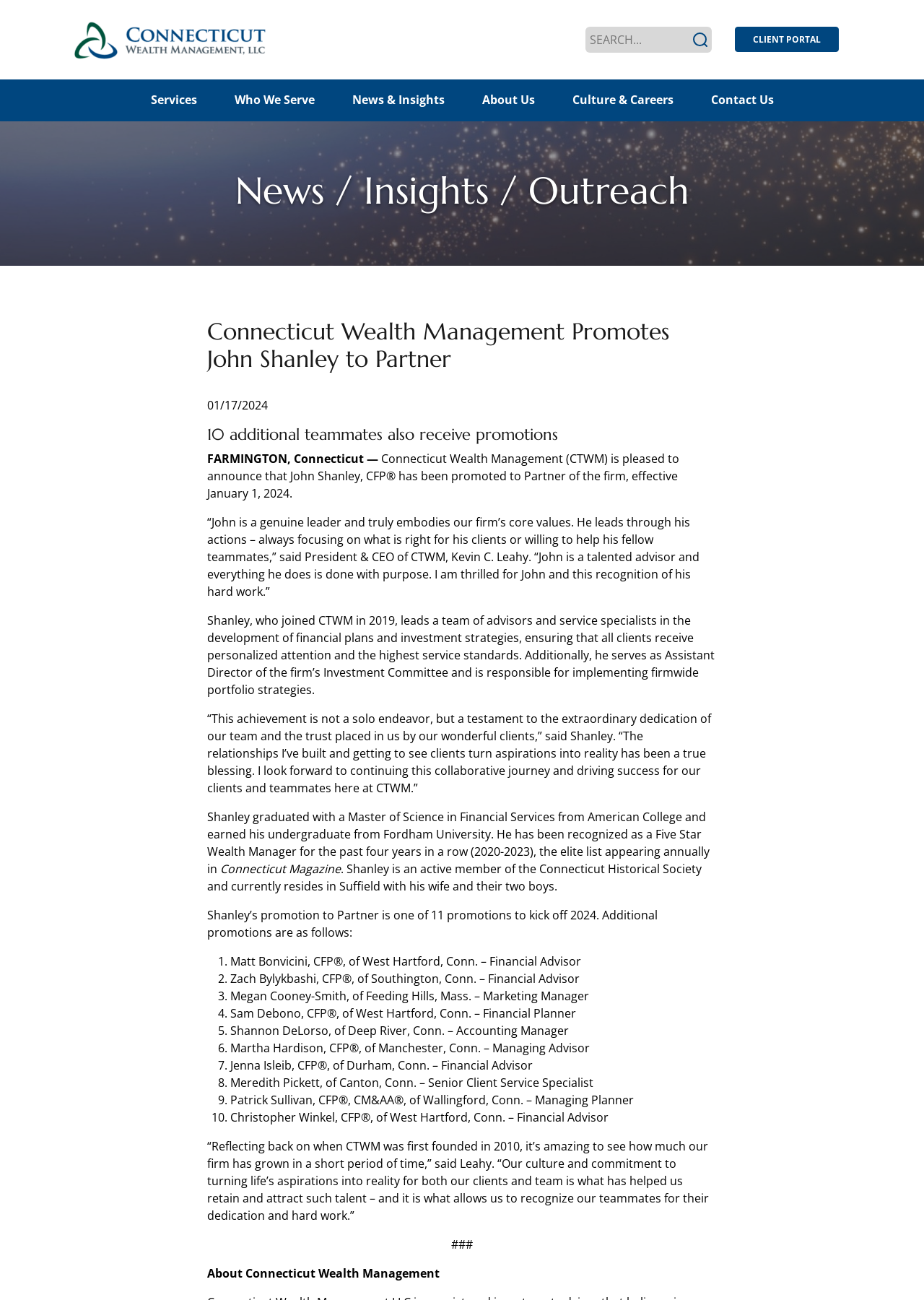Pinpoint the bounding box coordinates of the clickable area necessary to execute the following instruction: "View services". The coordinates should be given as four float numbers between 0 and 1, namely [left, top, right, bottom].

[0.15, 0.061, 0.241, 0.092]